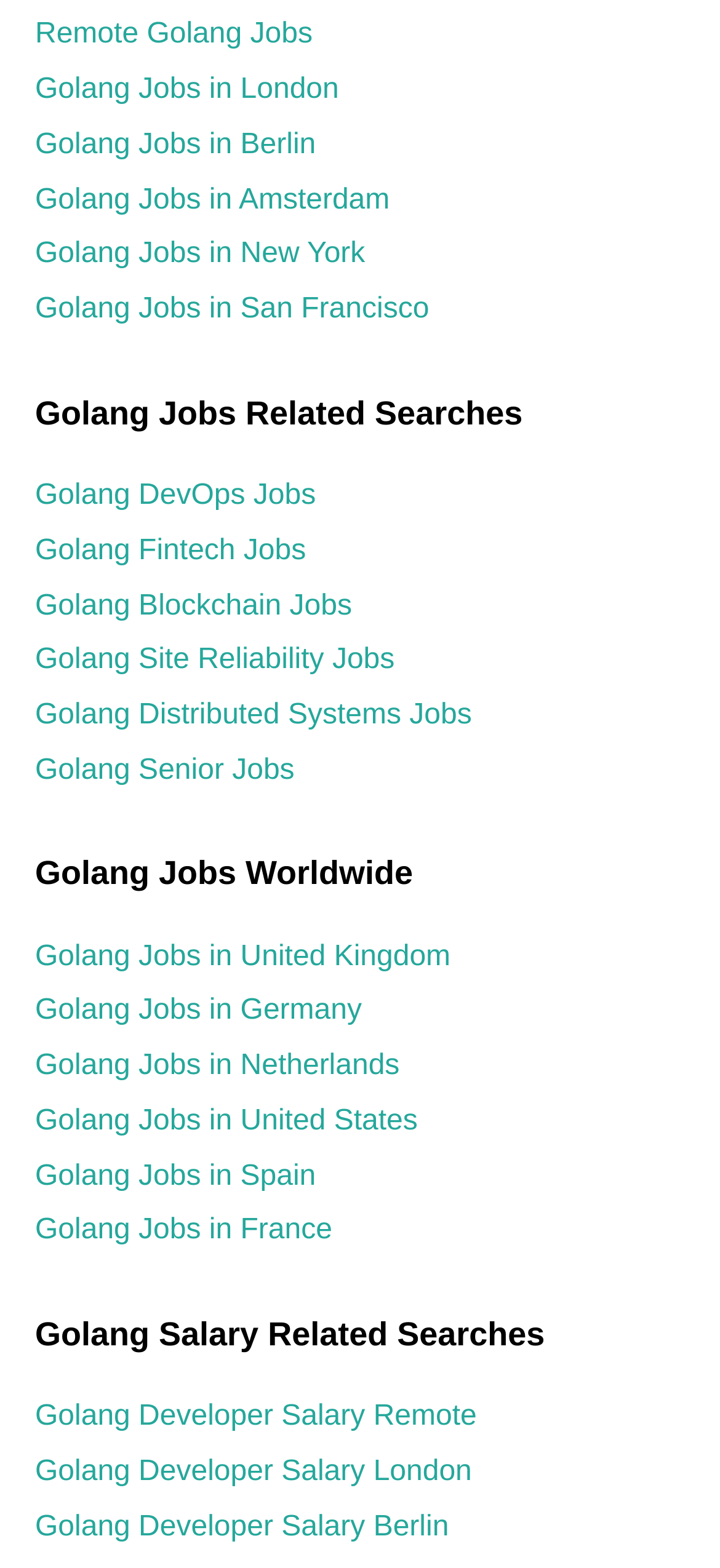Find and specify the bounding box coordinates that correspond to the clickable region for the instruction: "Check Golang developer salary in Berlin".

[0.049, 0.964, 0.623, 0.984]